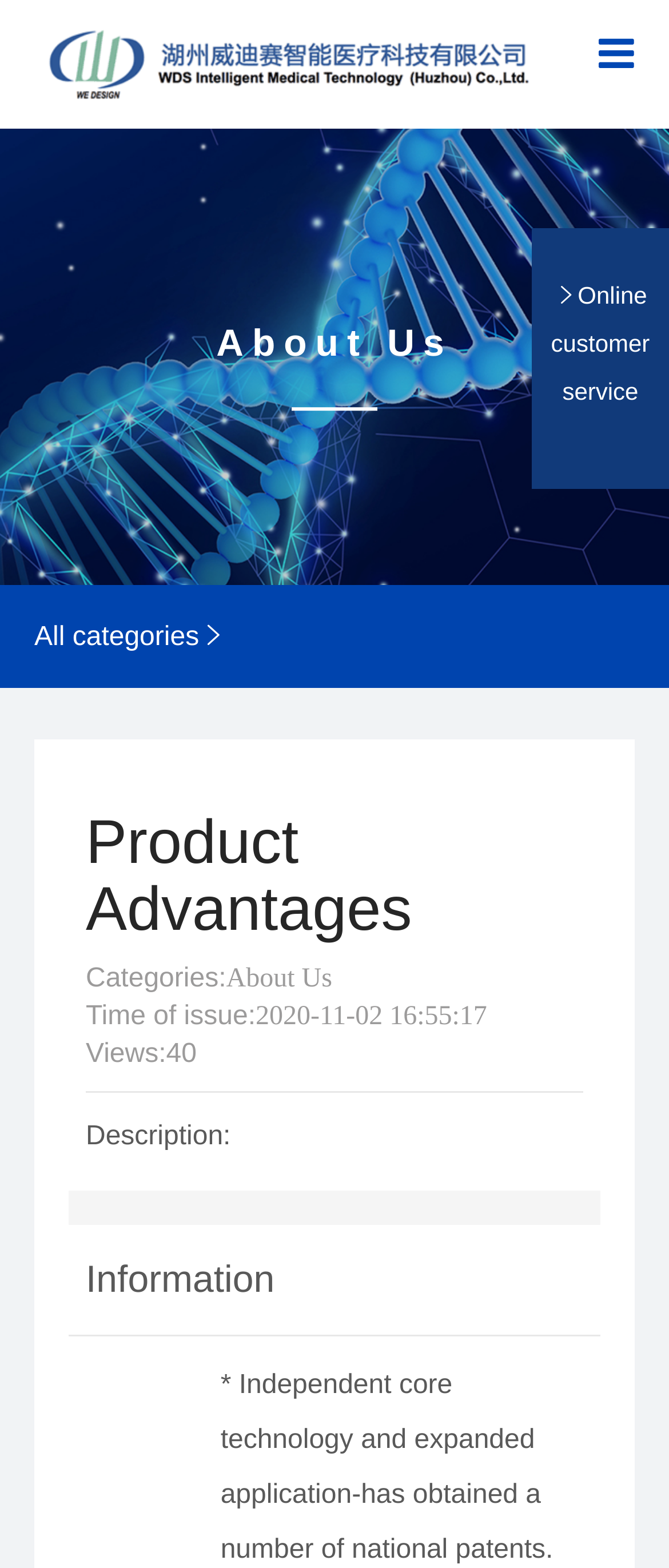Based on the element description Home, identify the bounding box coordinates for the UI element. The coordinates should be in the format (top-left x, top-left y, bottom-right x, bottom-right y) and within the 0 to 1 range.

[0.051, 0.131, 0.949, 0.188]